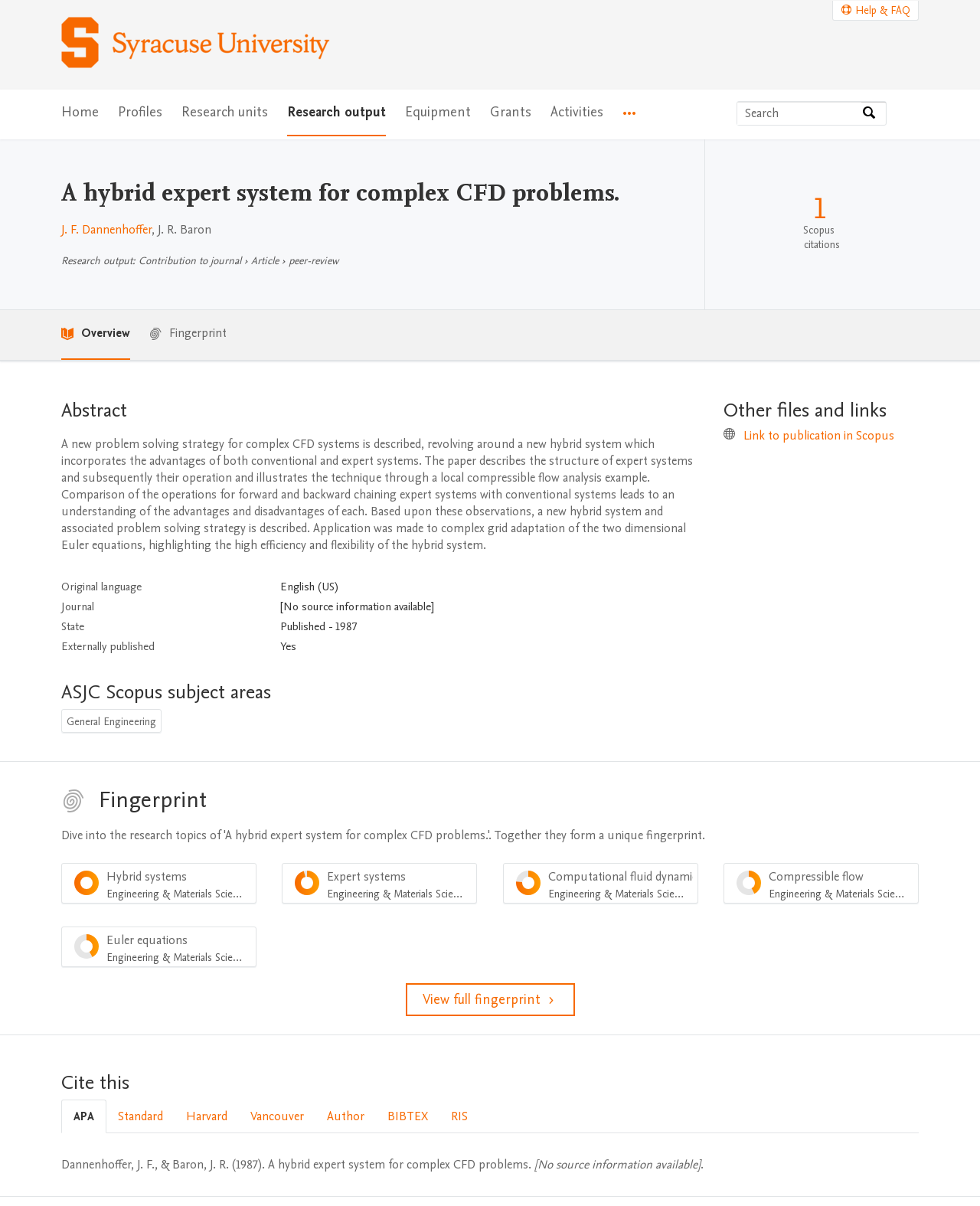What is the name of the research output?
Based on the screenshot, provide a one-word or short-phrase response.

Contribution to journal